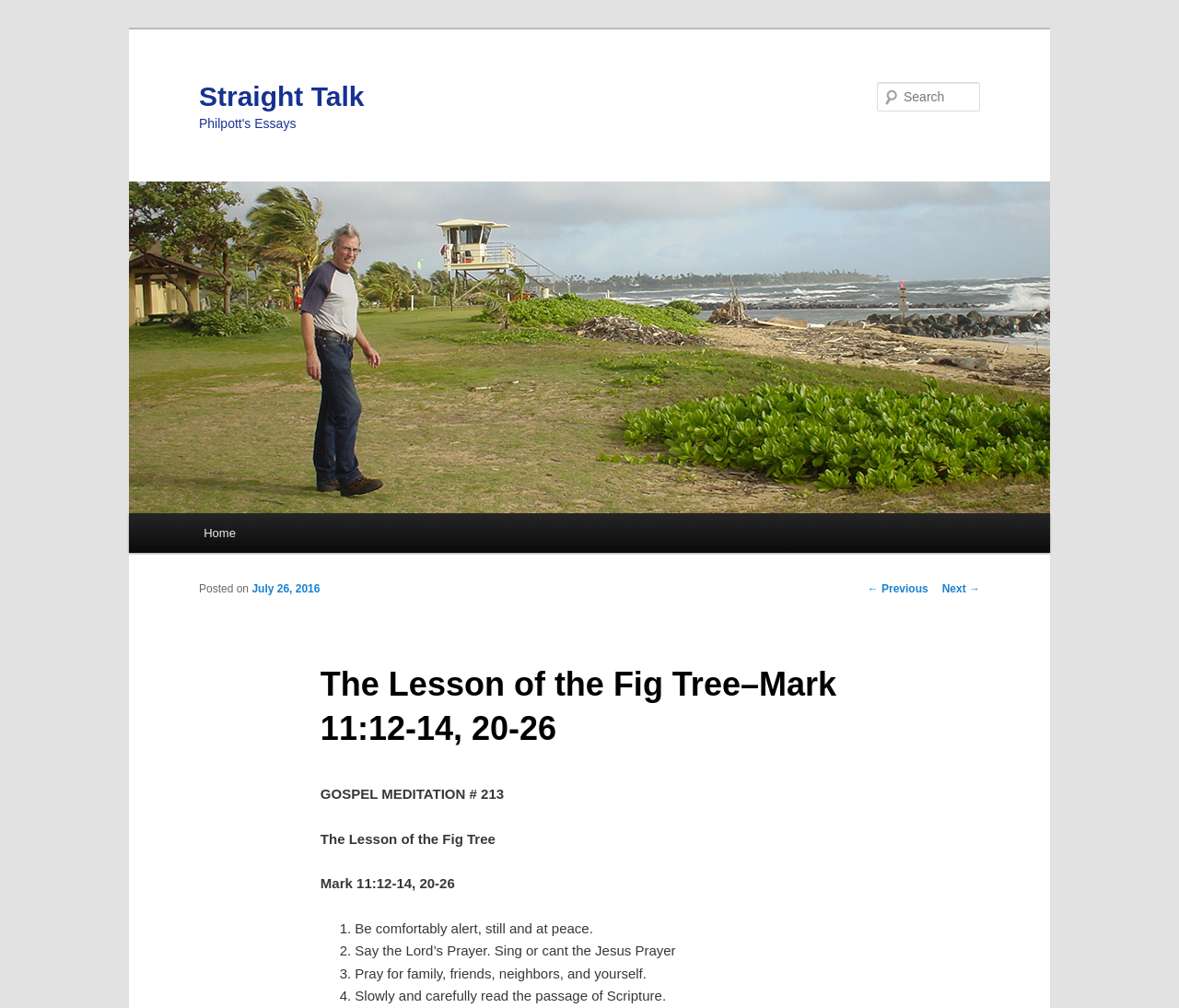Using the webpage screenshot, locate the HTML element that fits the following description and provide its bounding box: "Home".

[0.16, 0.509, 0.212, 0.549]